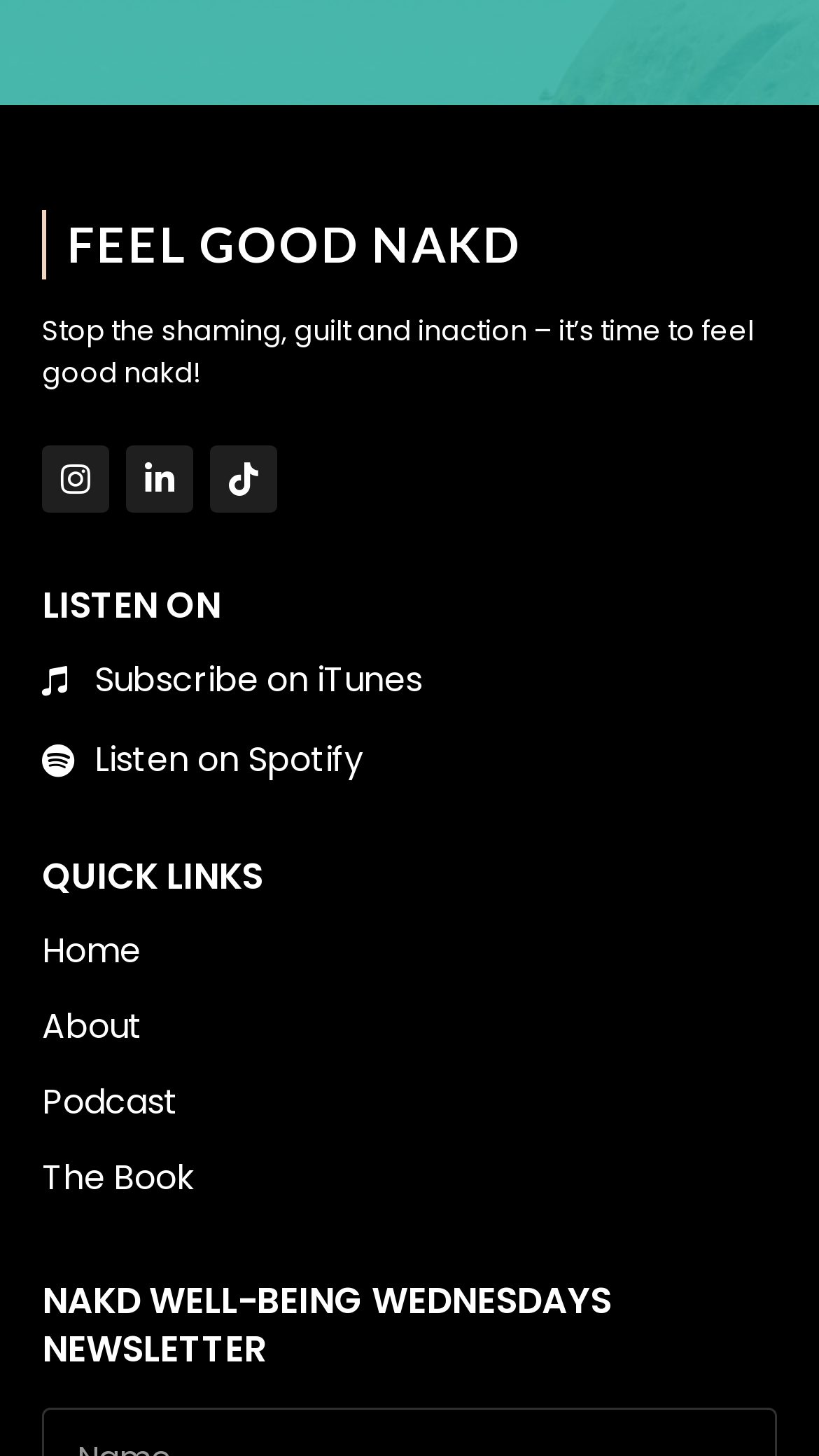Please identify the bounding box coordinates of the region to click in order to complete the task: "Open The Book". The coordinates must be four float numbers between 0 and 1, specified as [left, top, right, bottom].

[0.051, 0.792, 0.949, 0.826]